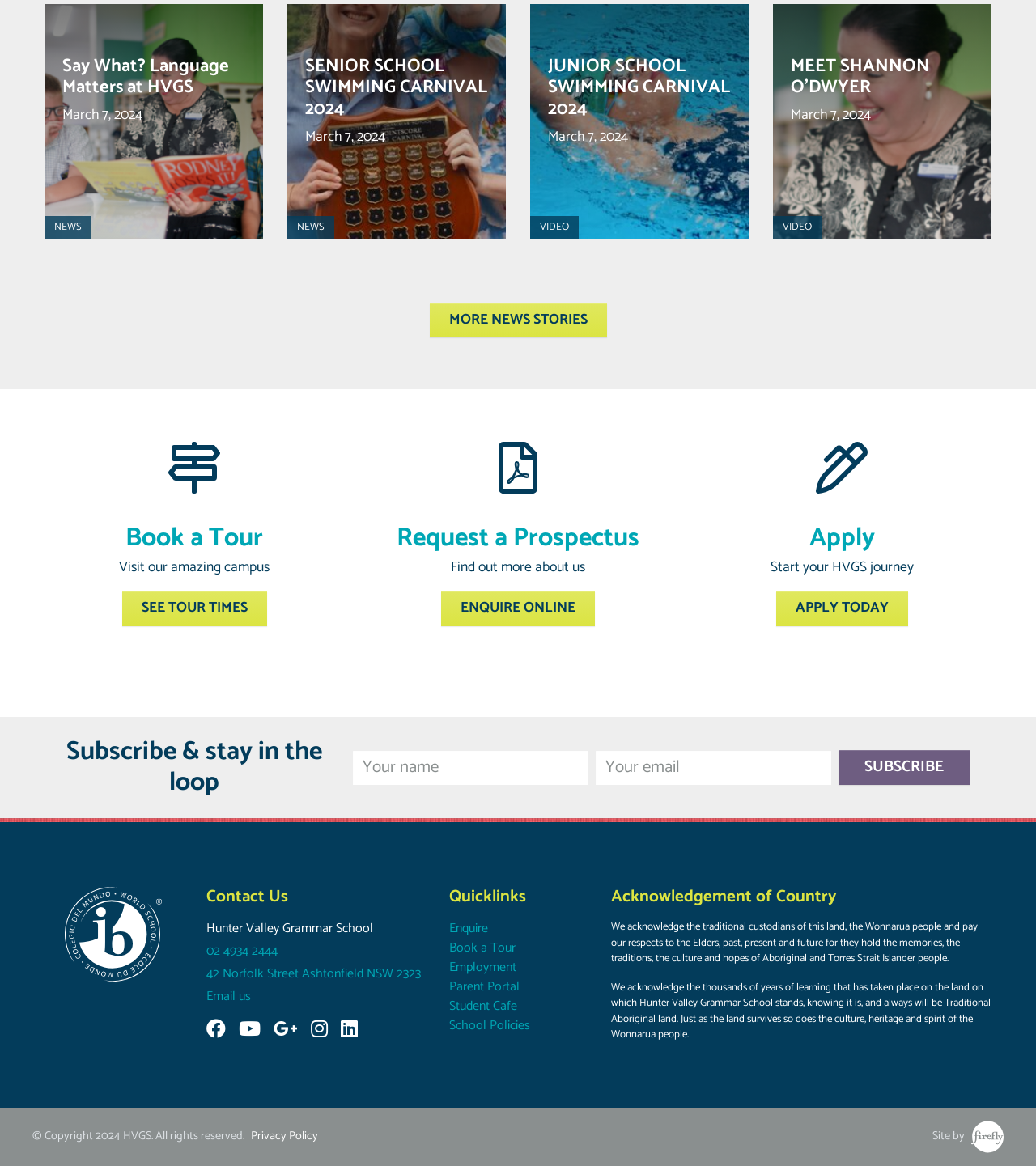What is the name of the school?
Identify the answer in the screenshot and reply with a single word or phrase.

Hunter Valley Grammar School